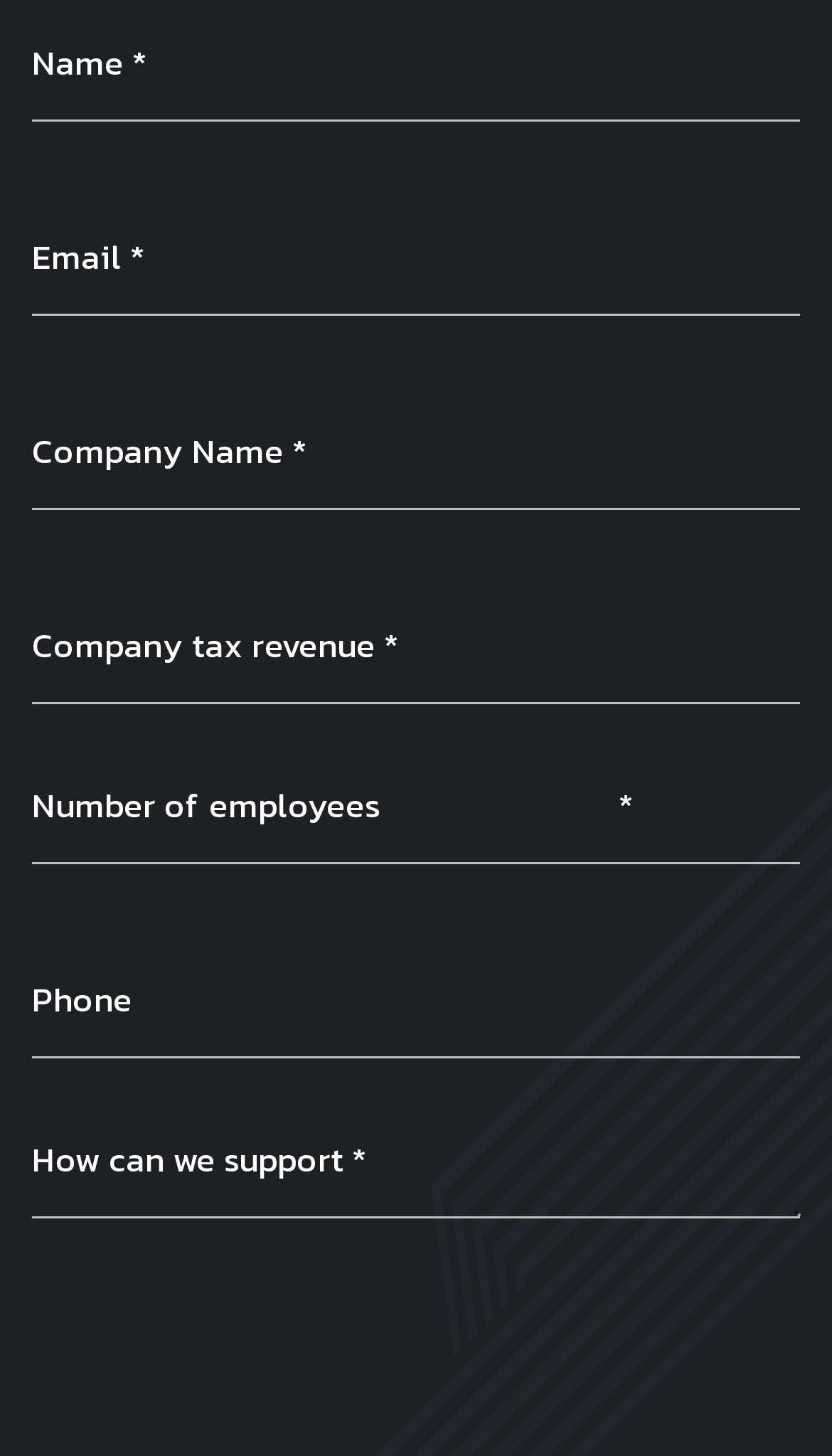Provide a brief response using a word or short phrase to this question:
Is the phone field required?

No